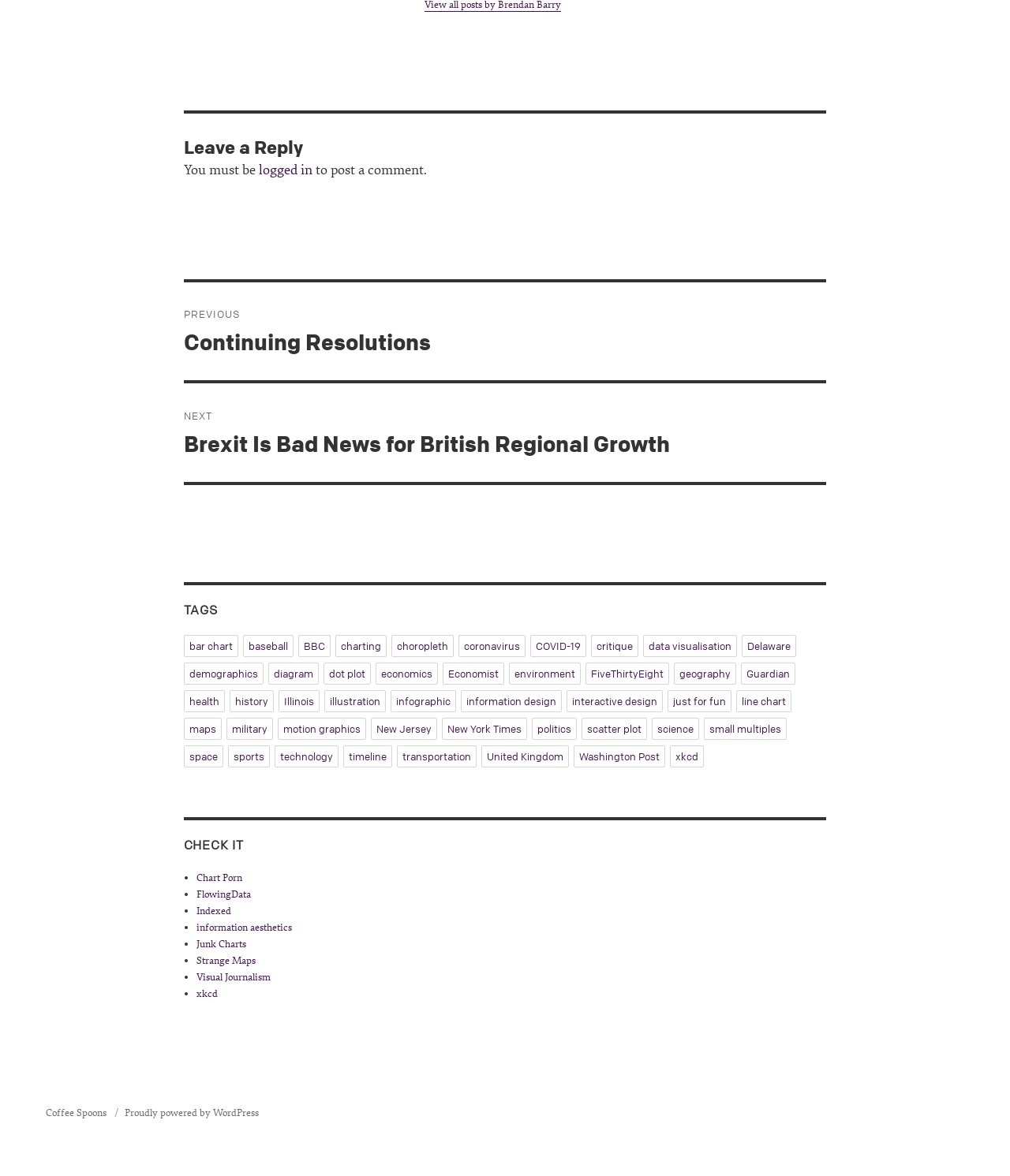Find the bounding box coordinates of the element you need to click on to perform this action: 'Leave a reply'. The coordinates should be represented by four float values between 0 and 1, in the format [left, top, right, bottom].

[0.182, 0.094, 0.818, 0.136]